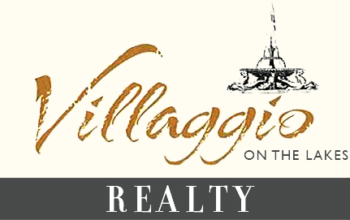Write a descriptive caption for the image, covering all notable aspects.

The image features the logo of "Villaggio on the Lakes Realty," a real estate agency located in Port Orange, Florida. The logo showcases the name "Villaggio" in an elegant, cursive font in a warm gold color, accompanied by a decorative element of a stylized lamp or chandelier, emphasizing a sense of sophistication and charm. Below the name, the word "REALTY" is prominently displayed in bold, capital letters, contrasting with the softer script above. This branding communicates a welcoming and professional image, aligning with their focus on apartment and condo rentals in a beautiful community.